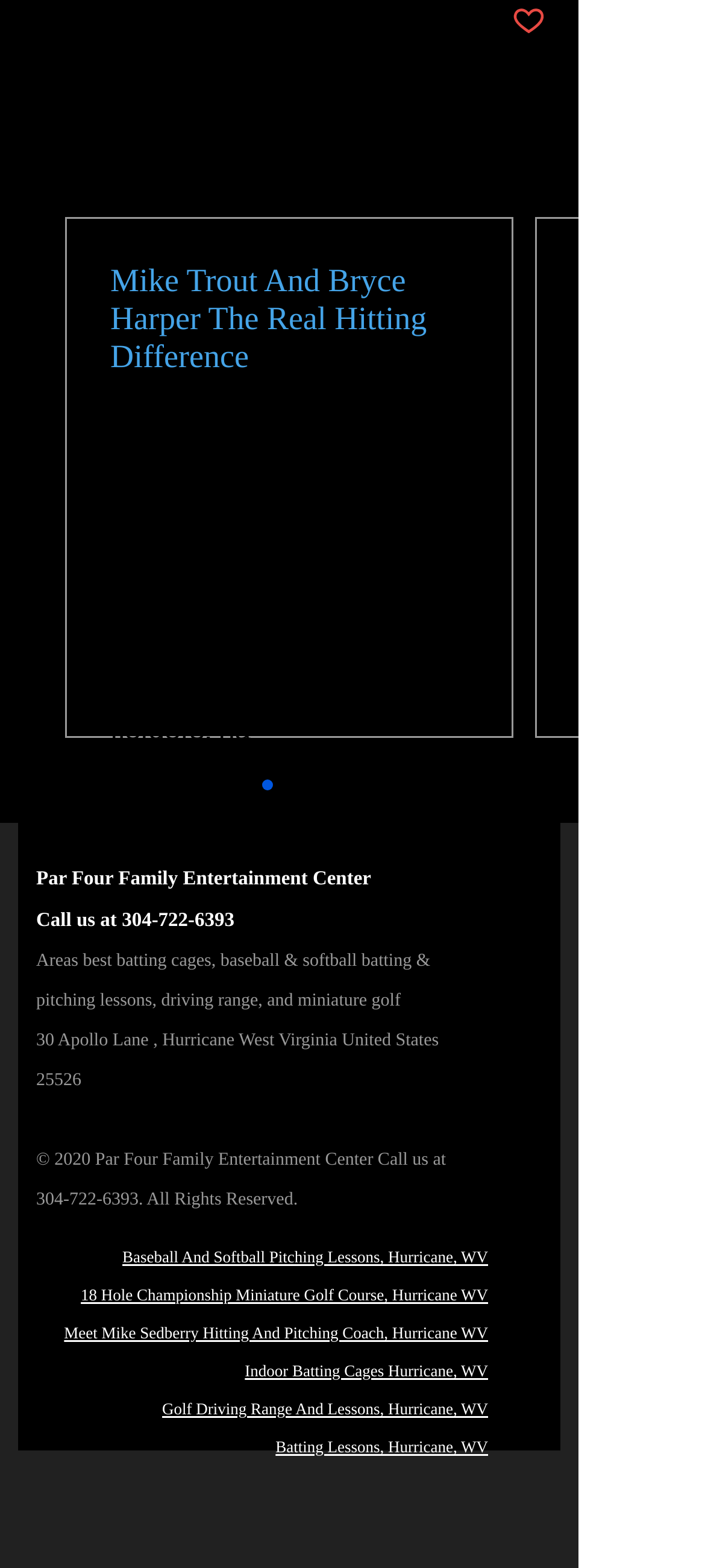Predict the bounding box for the UI component with the following description: "Batting Lessons, Hurricane, WV".

[0.391, 0.917, 0.692, 0.93]